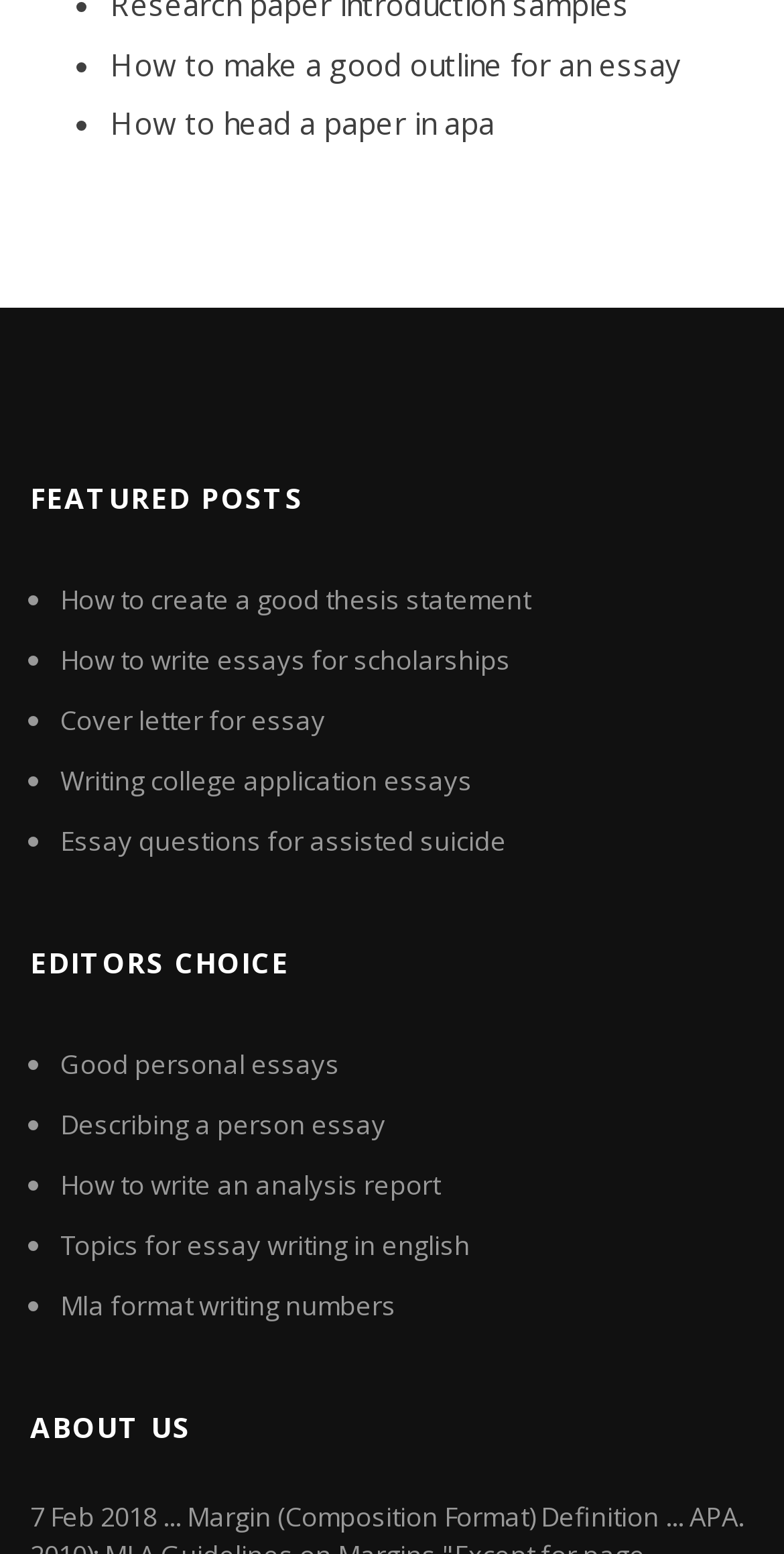Can you look at the image and give a comprehensive answer to the question:
What is the topic of the first link?

I looked at the first link on the webpage and found that it is about 'How to make a good outline for an essay'.